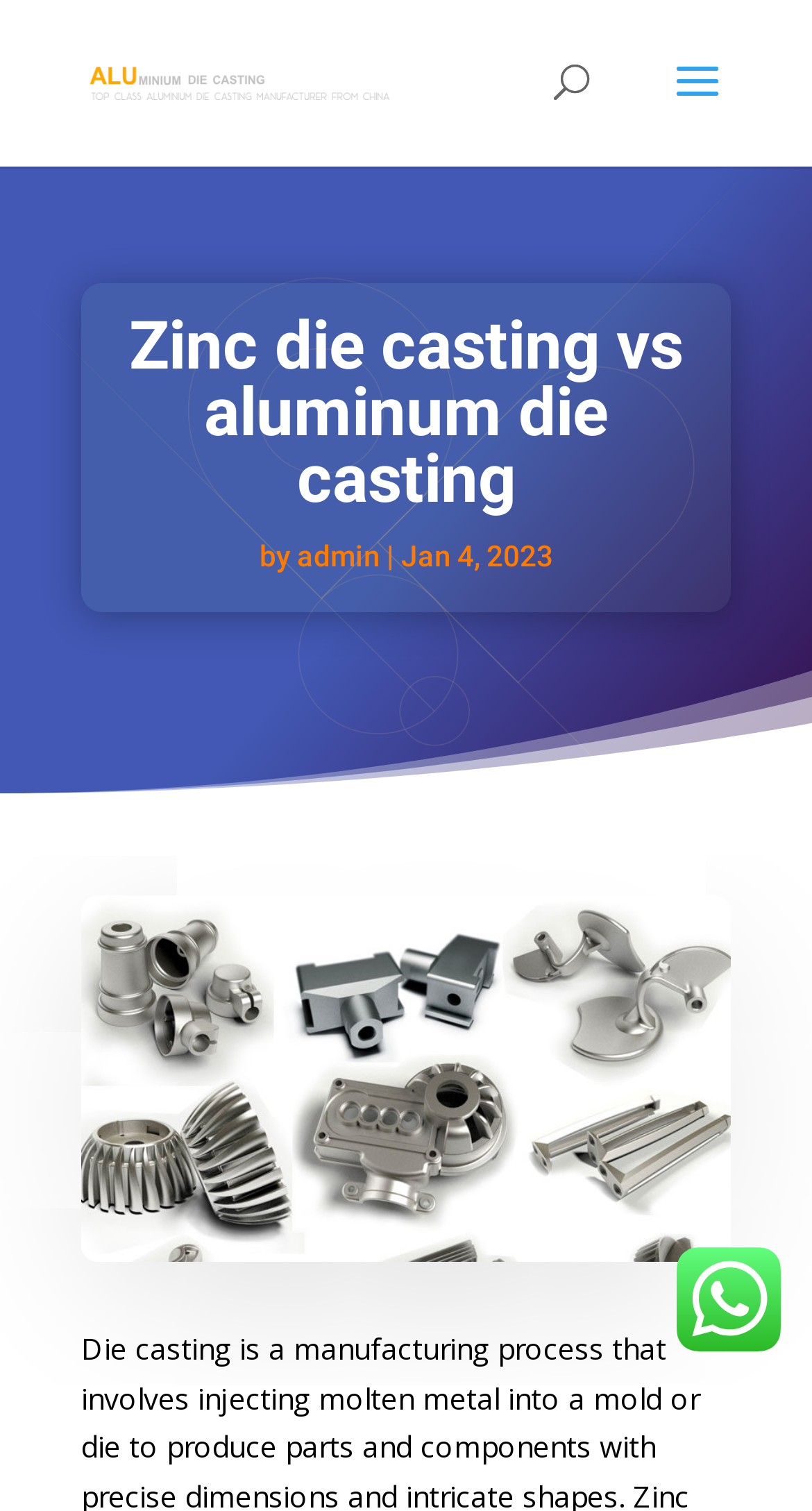What is the topic of this article?
Examine the screenshot and reply with a single word or phrase.

Zinc die casting vs aluminum die casting